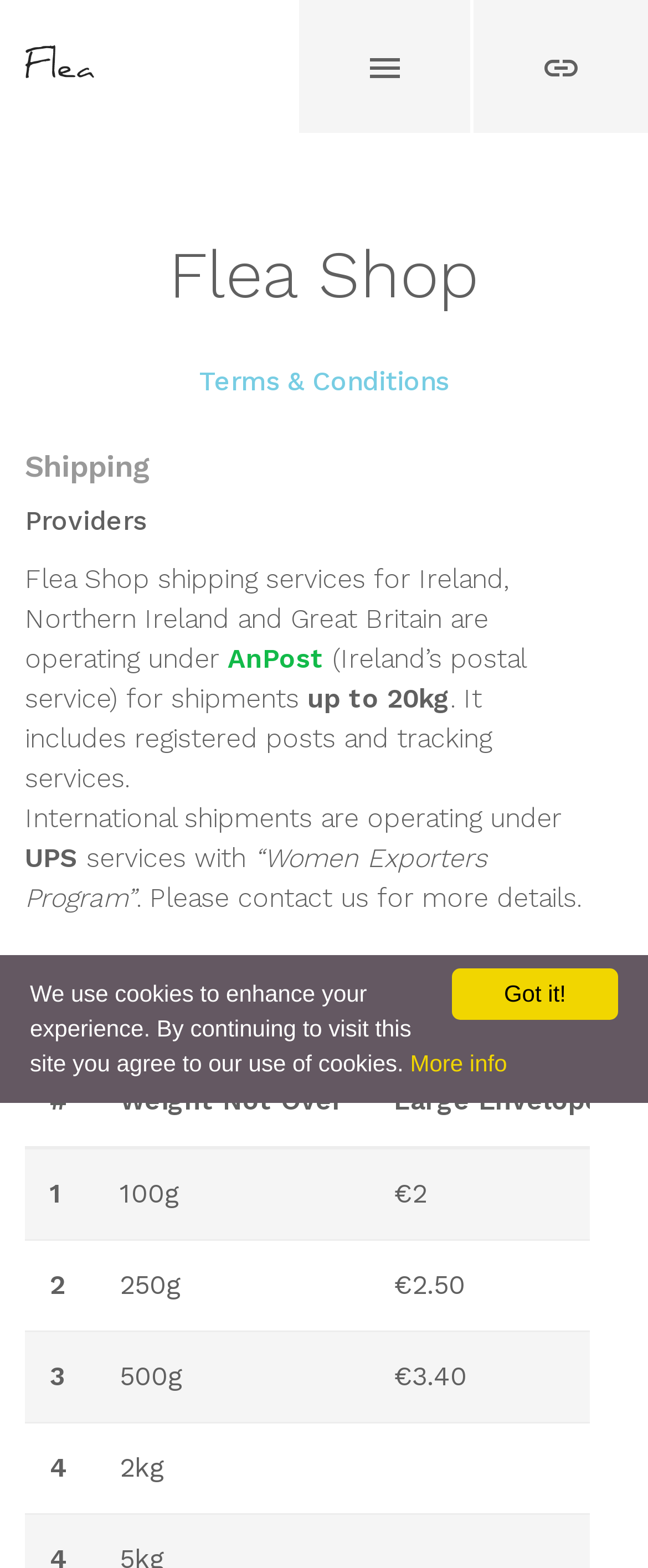Please provide a comprehensive answer to the question below using the information from the image: What is the purpose of the table on the webpage?

The table on the webpage is used to display the shipping rates for Ireland and Northern Ireland. It has columns for weight, large envelope, and rates, and rows for different weight ranges.